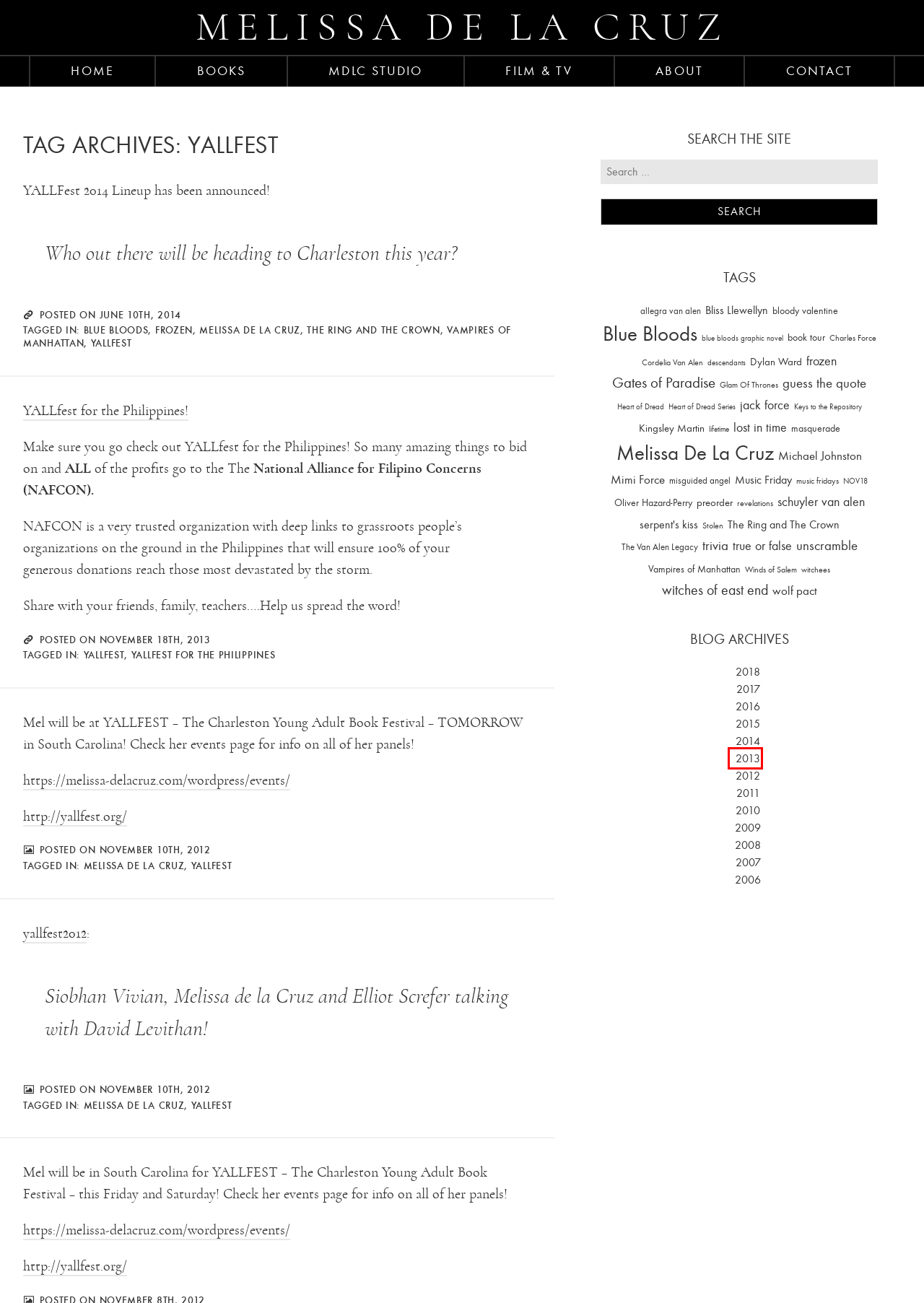Look at the given screenshot of a webpage with a red rectangle bounding box around a UI element. Pick the description that best matches the new webpage after clicking the element highlighted. The descriptions are:
A. Melissa de la Cruz Studio Books - Melissa de la Cruz
B. Blue Bloods Archives - Melissa de la Cruz
C. trivia Archives - Melissa de la Cruz
D. Stolen Archives - Melissa de la Cruz
E. NOV18 Archives - Melissa de la Cruz
F. 2018 - Melissa de la Cruz
G. masquerade Archives - Melissa de la Cruz
H. 2013 - Melissa de la Cruz

H